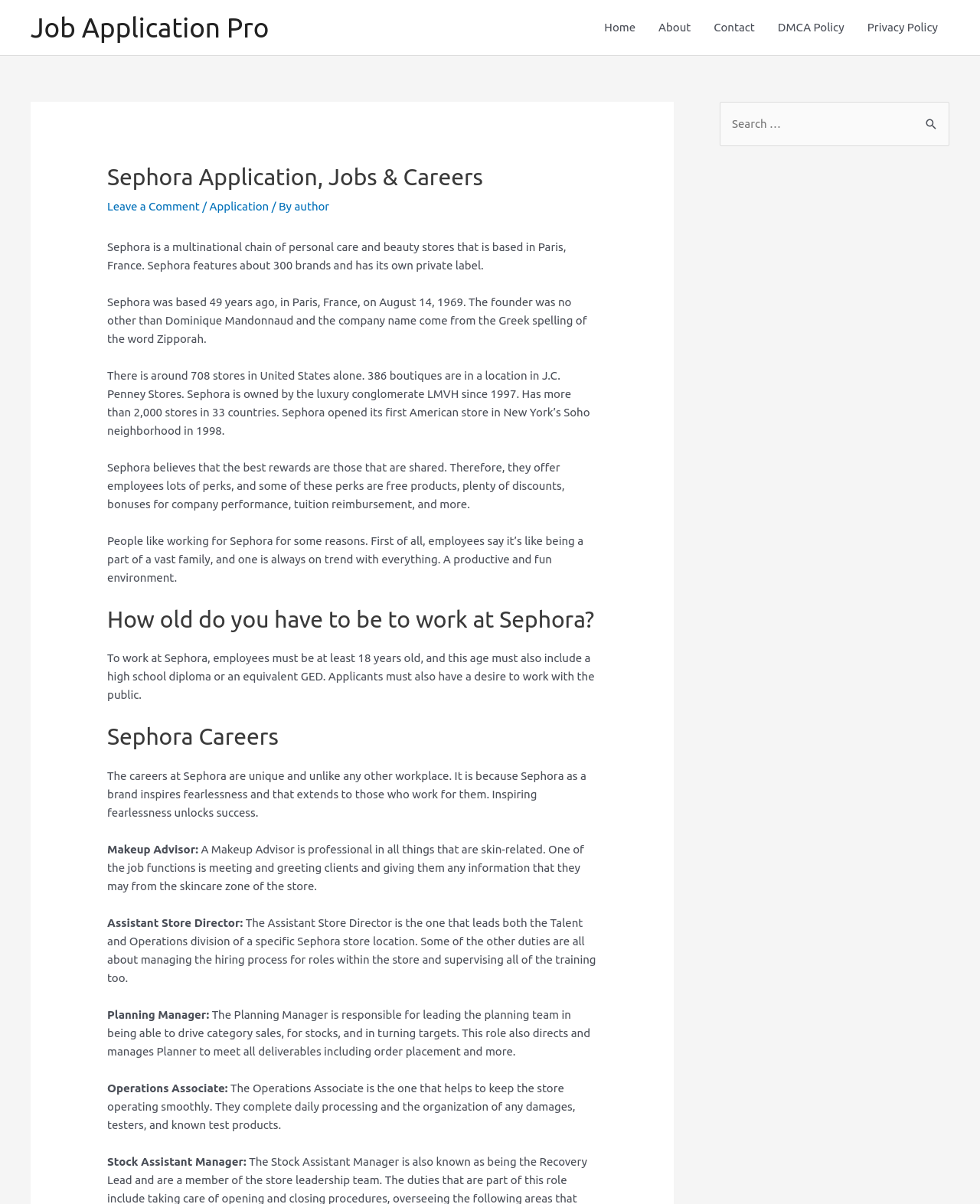Identify the main heading of the webpage and provide its text content.

Sephora Application, Jobs & Careers